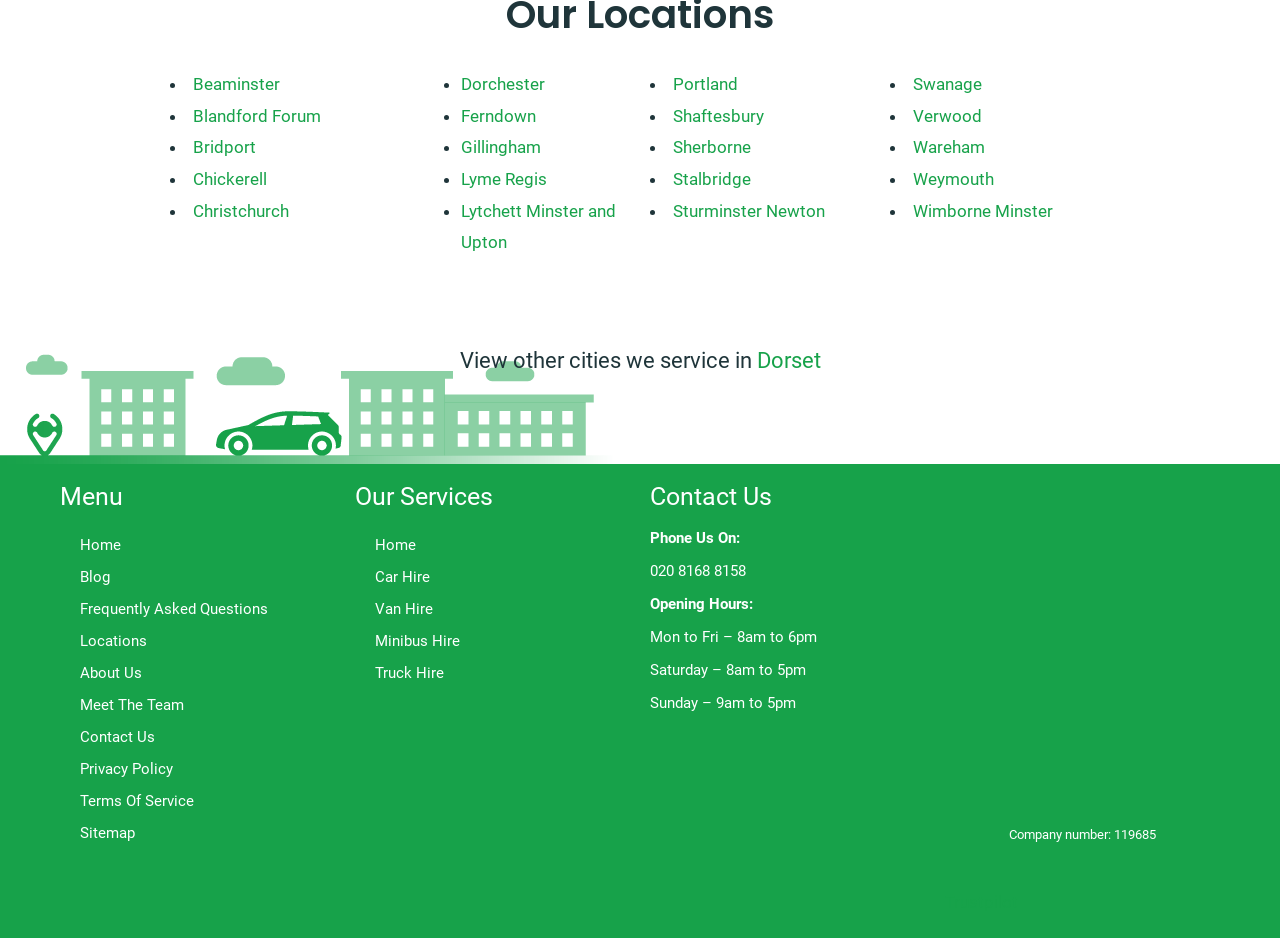Provide the bounding box coordinates of the HTML element described by the text: "Frequently Asked Questions".

[0.047, 0.632, 0.262, 0.666]